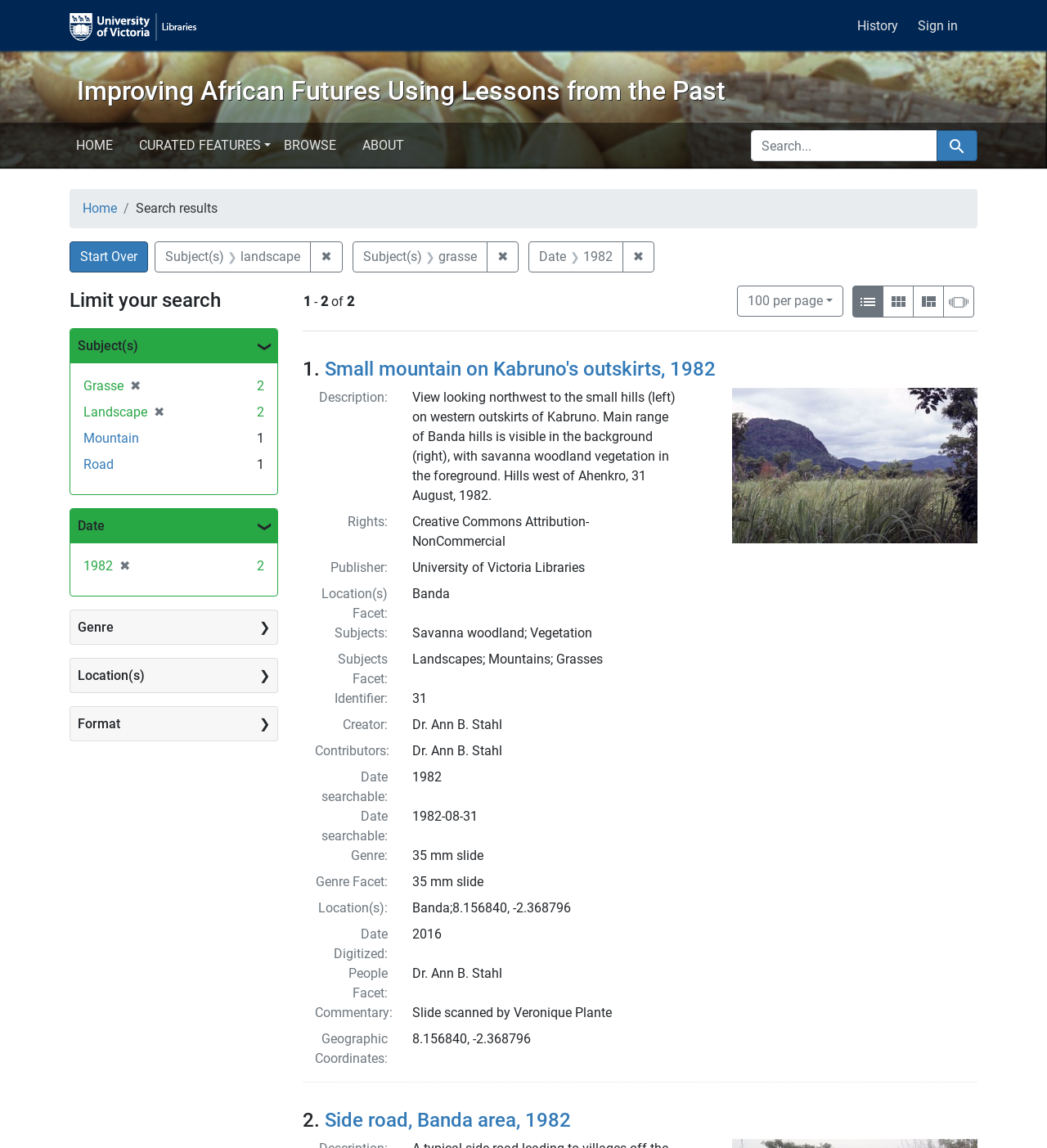What is the location of the search result?
Using the image as a reference, answer with just one word or a short phrase.

Banda